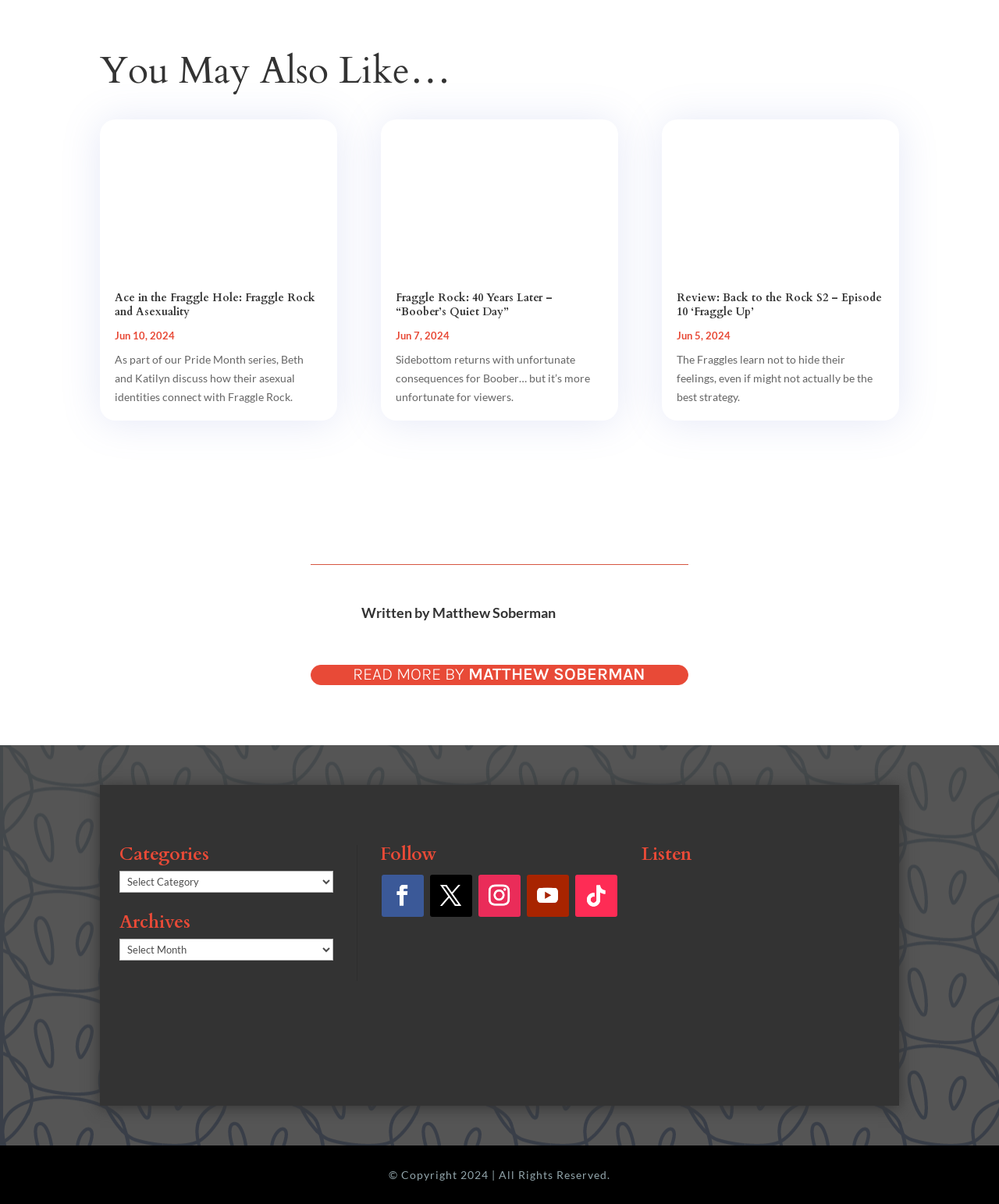What is the title of the first article?
Using the image, respond with a single word or phrase.

Ace in the Fraggle Hole: Fraggle Rock and Asexuality